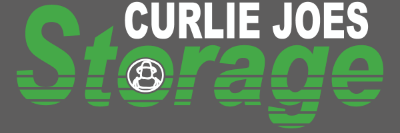What shape is the icon accompanying the text?
Refer to the image and give a detailed answer to the question.

The caption describes the icon as 'circular', implying that it has a rounded shape, which adds a playful touch to the overall branding of Curlie Joe's Storage.